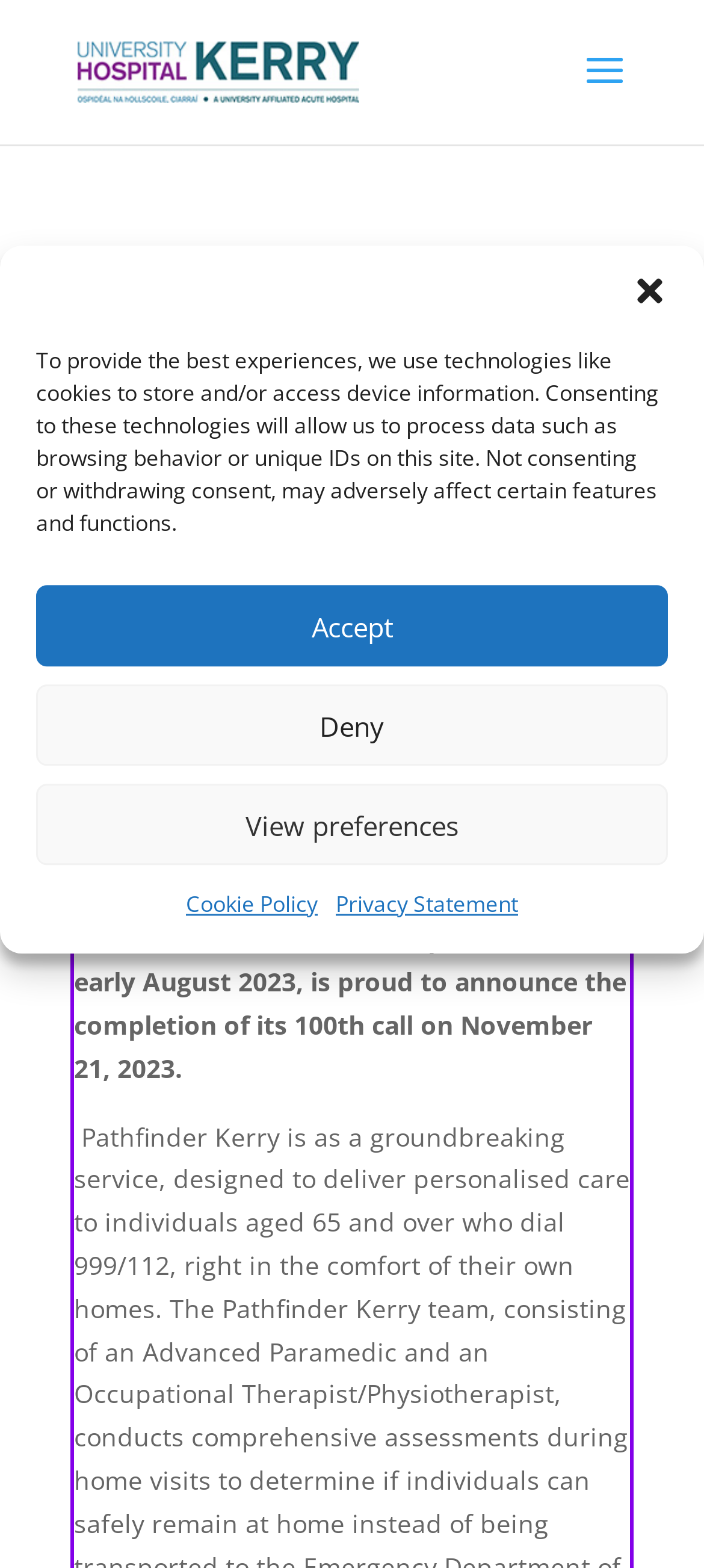By analyzing the image, answer the following question with a detailed response: What is the name of the healthcare initiative?

The name of the healthcare initiative can be found in the heading elements 'Pathfinder Milestone' and 'Pathfinder Reach Milestone', as well as the static text element 'Pathfinder Kerry...'.